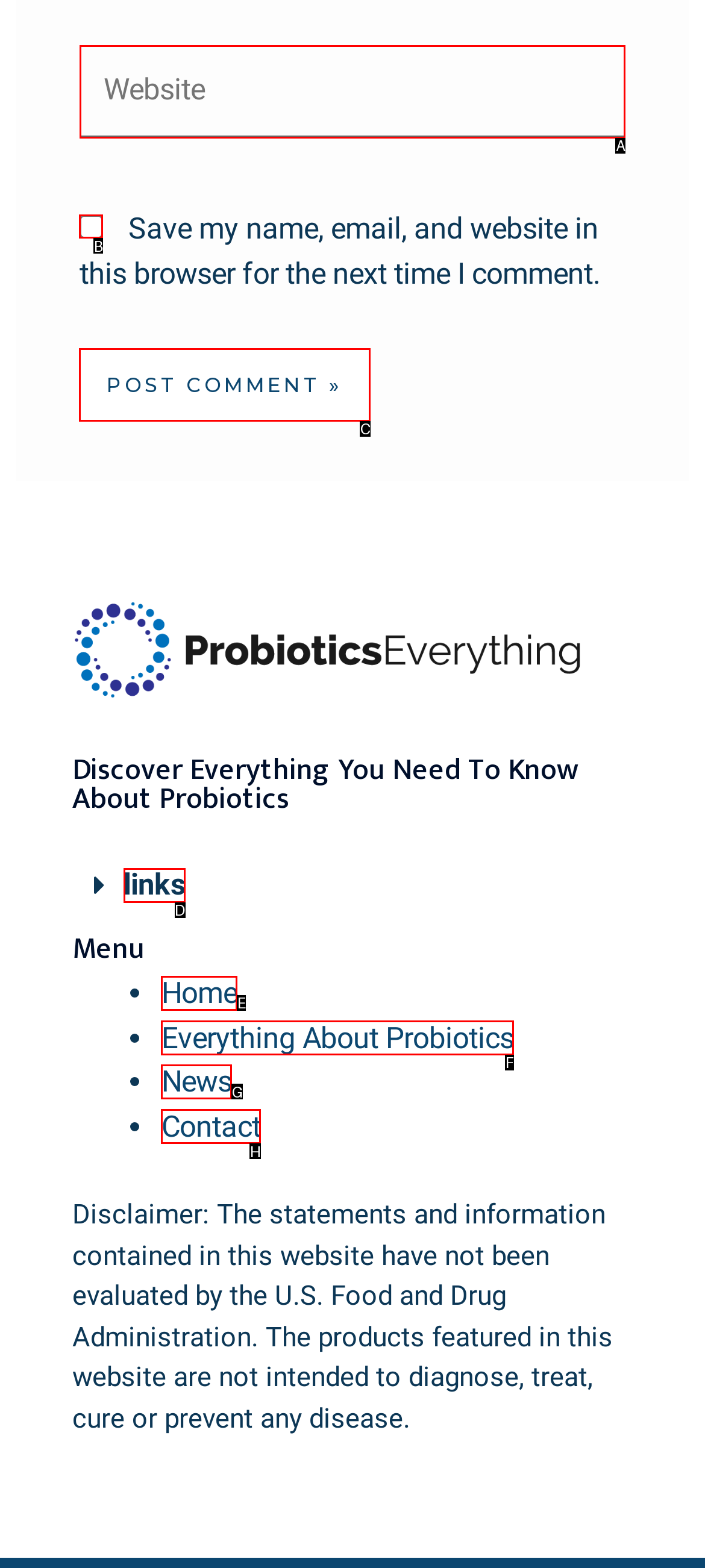Identify the letter of the UI element you need to select to accomplish the task: Enter website name.
Respond with the option's letter from the given choices directly.

A